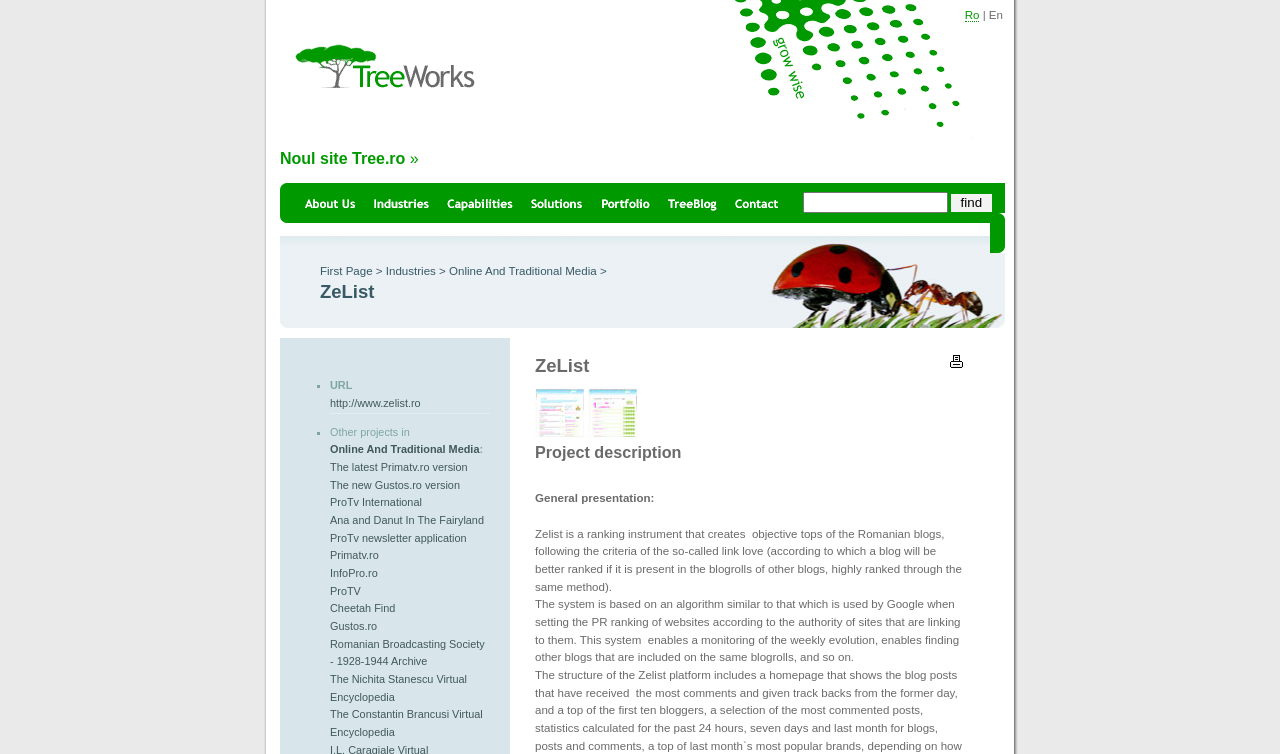Construct a comprehensive description capturing every detail on the webpage.

The webpage is a portfolio page for TreeWorks, with a focus on ZeList, a ranking instrument for Romanian blogs. At the top, there is a navigation menu with links to "TreeWorks - Prima Pagina", "About us", "Industries", "Competences", "Solutions", "Portfolio", and "Contact". Each link has an accompanying image.

Below the navigation menu, there is a search bar with a textbox and a "find" button. On the left side of the page, there is a list of links to various projects, including "Online And Traditional Media", "The latest Primatv.ro version", "The new Gustos.ro version", and several others. Each link is preceded by a list marker, a small square symbol.

On the right side of the page, there is a section with the title "ZeList" and a brief description of the project. Below this, there are three links to different versions of ZeList, each with an accompanying image. Further down, there is a section with the title "Project description" and a longer description of ZeList, explaining how it works and its features.

At the bottom of the page, there is a link to "Print the Page" with an accompanying image. The overall layout of the page is organized, with clear headings and concise text, making it easy to navigate and understand the content.